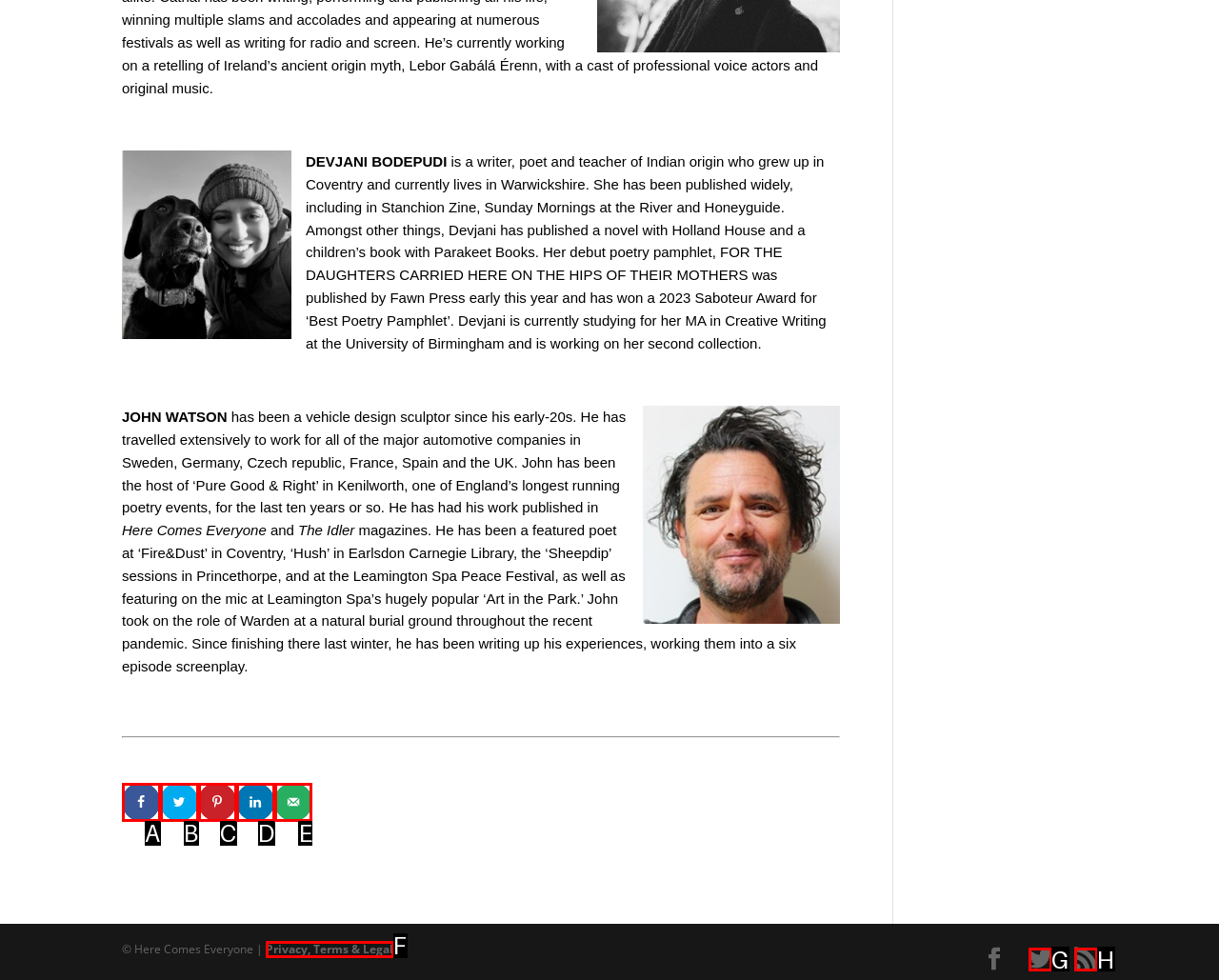Tell me which letter I should select to achieve the following goal: Send over email
Answer with the corresponding letter from the provided options directly.

E